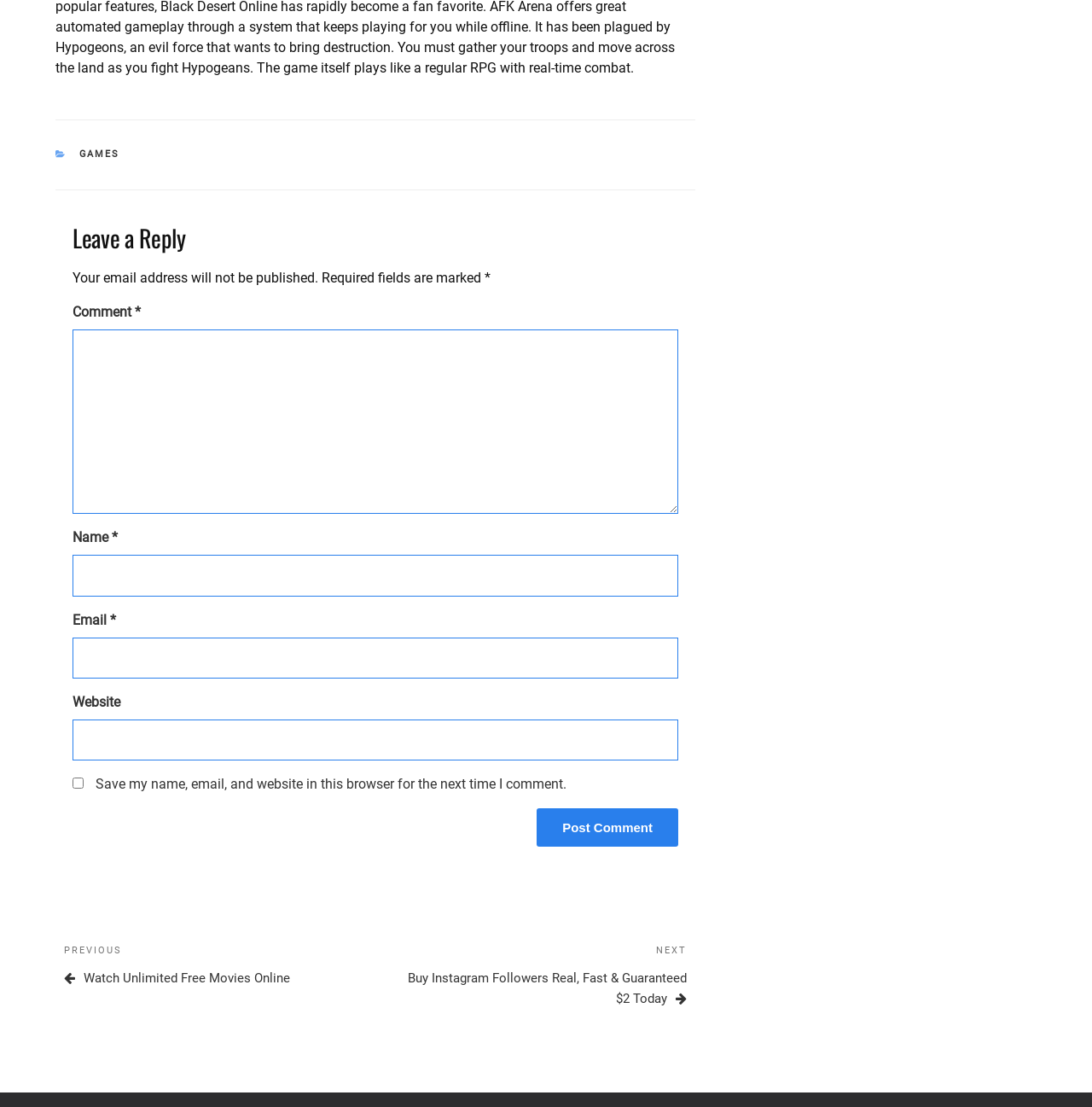Can you specify the bounding box coordinates for the region that should be clicked to fulfill this instruction: "Go to the previous post".

[0.059, 0.853, 0.328, 0.89]